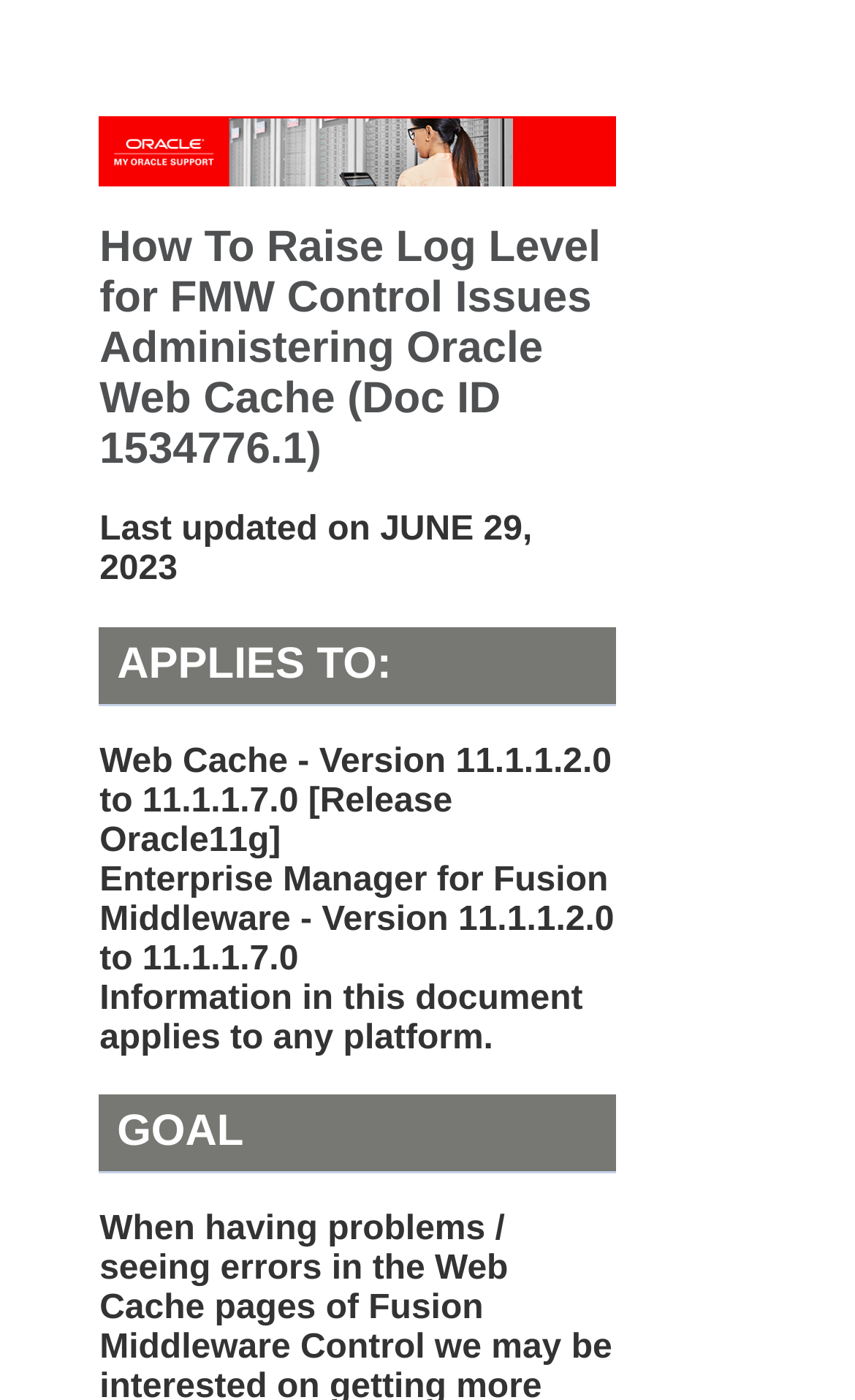What is the main title displayed on this webpage?

How To Raise Log Level for FMW Control Issues Administering Oracle Web Cache (Doc ID 1534776.1)